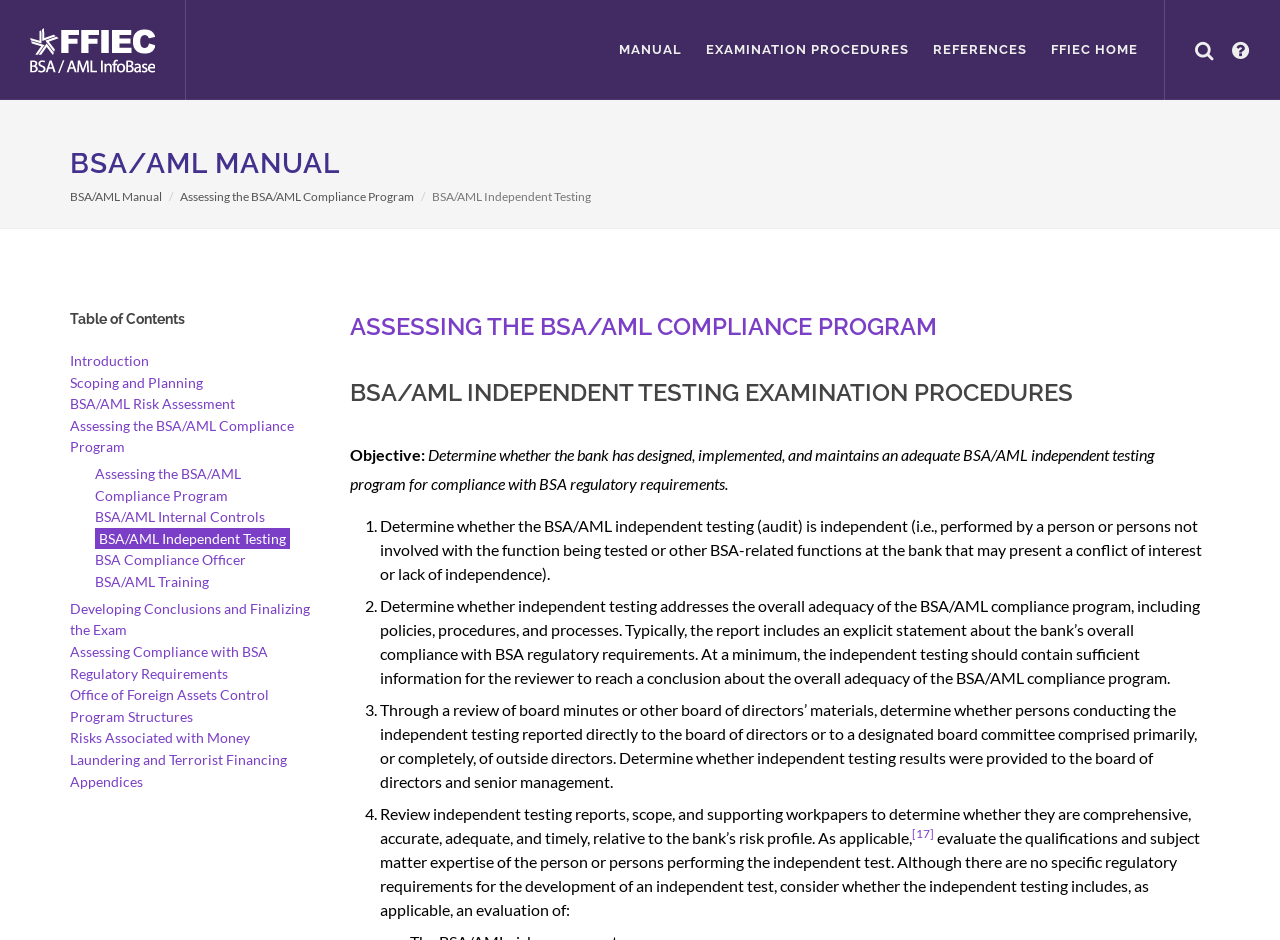Find the bounding box coordinates of the element to click in order to complete the given instruction: "Navigate to the FFIEC HOME page."

[0.812, 0.0, 0.898, 0.106]